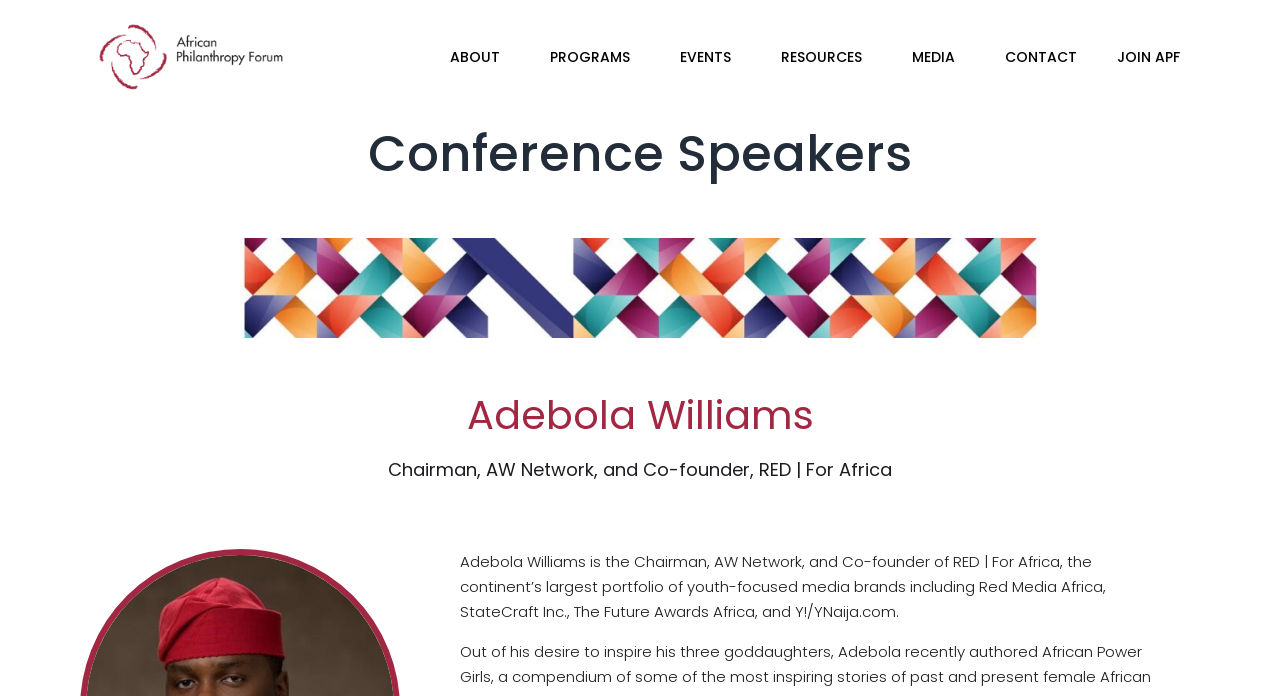Refer to the image and offer a detailed explanation in response to the question: What is the bounding box coordinate of the region describing Adebola Williams?

I found a StaticText element with the text describing Adebola Williams and extracted its bounding box coordinates, which are [0.359, 0.792, 0.864, 0.894].